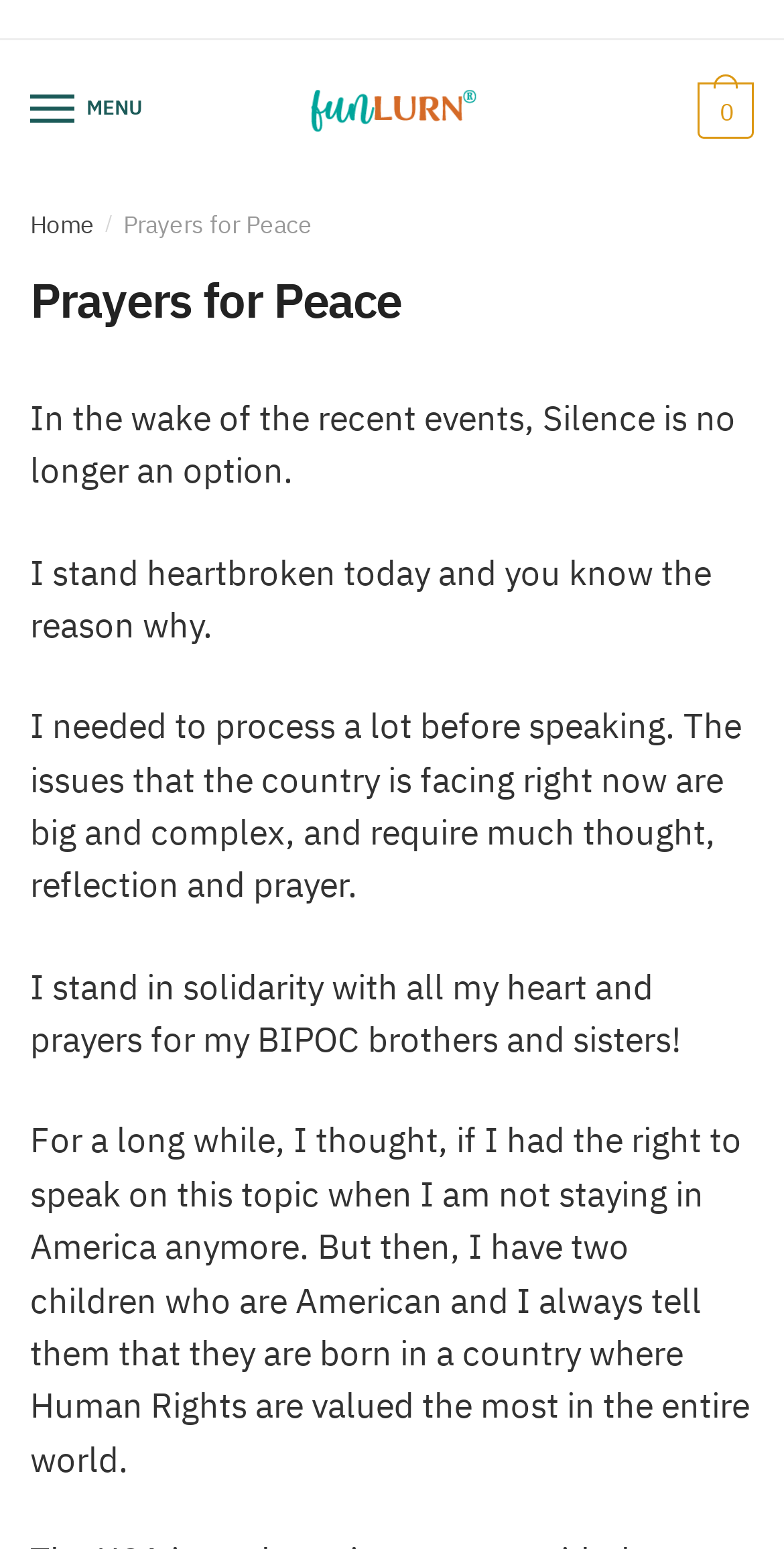Give a one-word or short phrase answer to the question: 
What is the author's stance on a social issue?

Solidarity with BIPOC